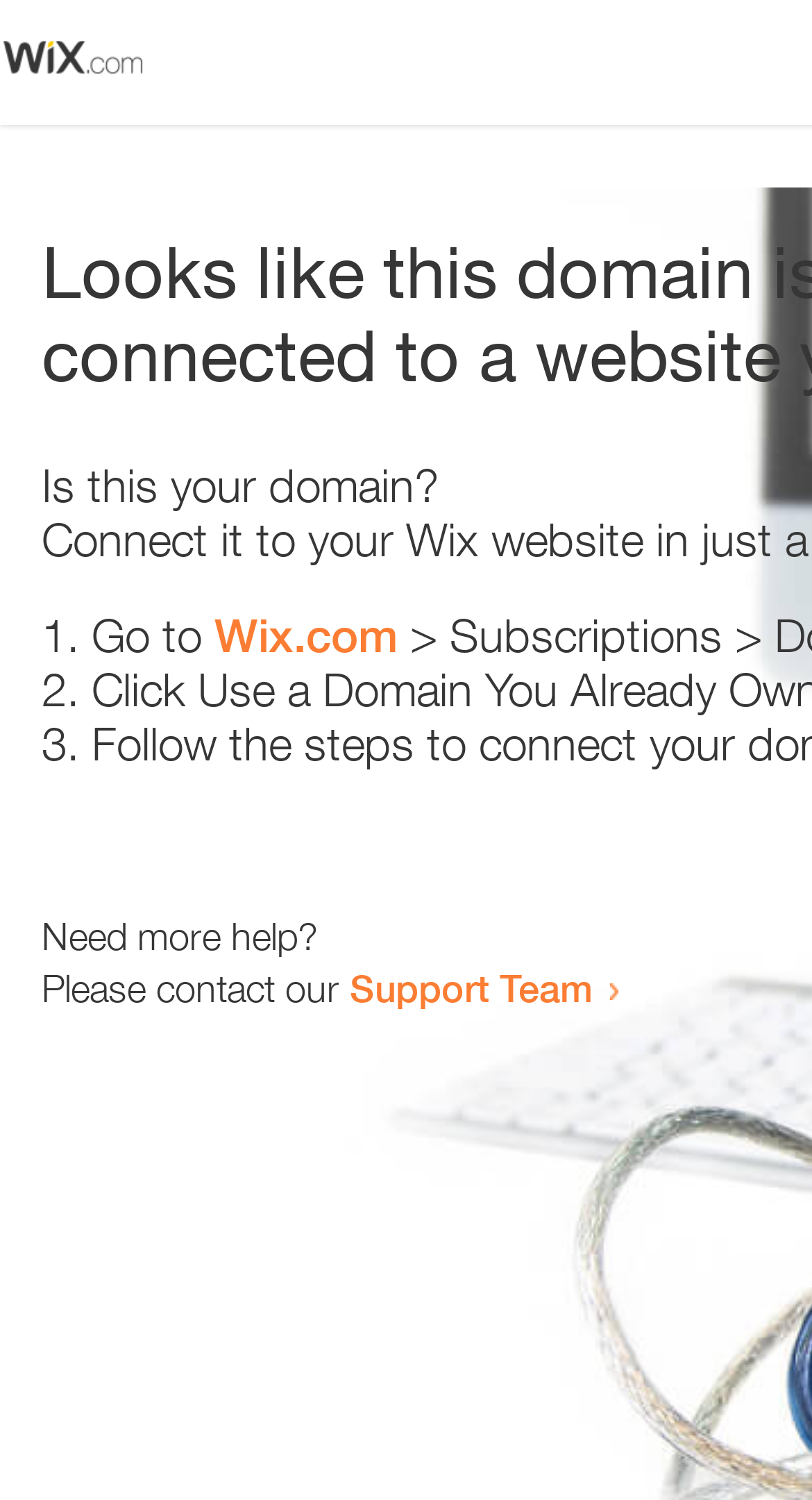Please reply to the following question using a single word or phrase: 
What is the position of the 'Need more help?' text?

Below the list